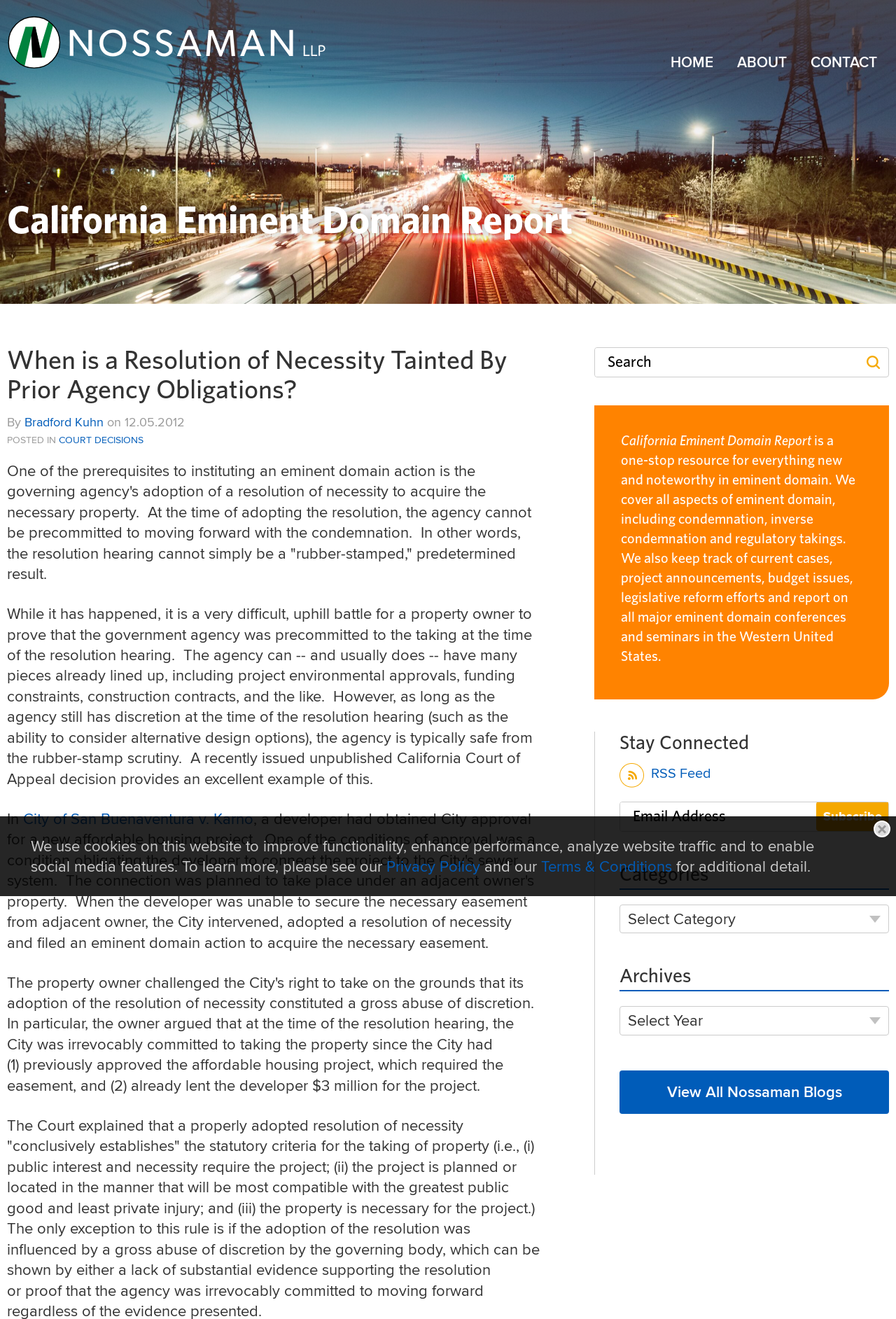Could you provide the bounding box coordinates for the portion of the screen to click to complete this instruction: "View all Nossaman blogs"?

[0.691, 0.811, 0.992, 0.844]